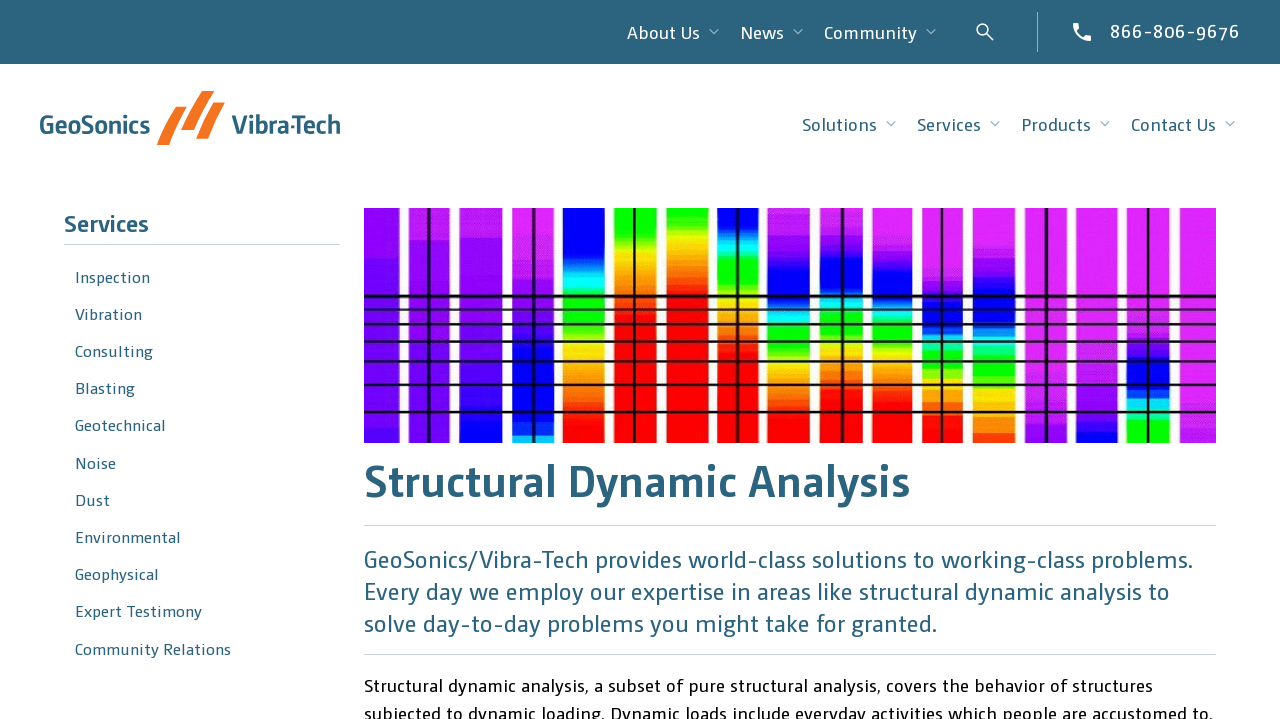Specify the bounding box coordinates of the area to click in order to follow the given instruction: "Learn more about Vibration services."

[0.05, 0.41, 0.266, 0.462]